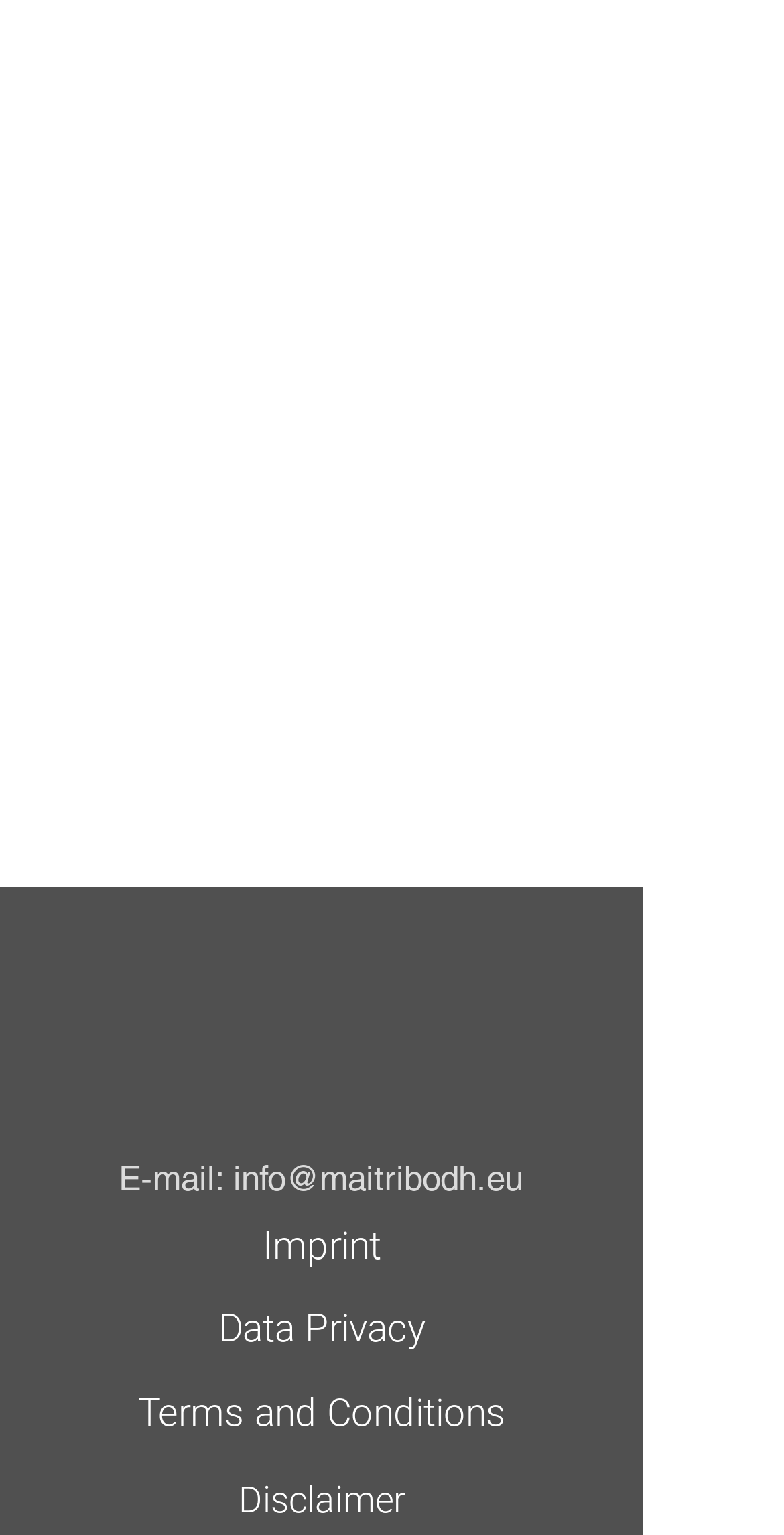Please answer the following query using a single word or phrase: 
How many social media platforms are listed?

3